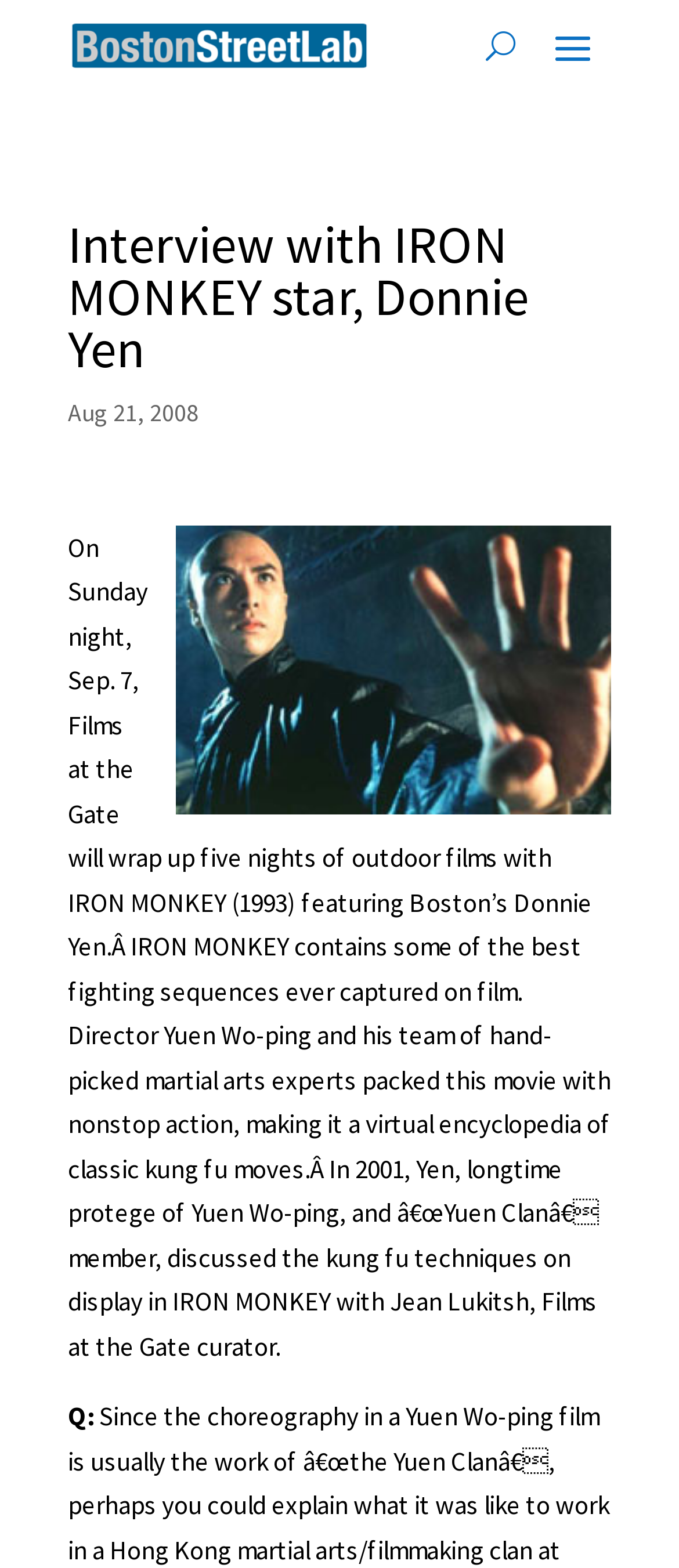Locate the primary heading on the webpage and return its text.

Interview with IRON MONKEY star, Donnie Yen